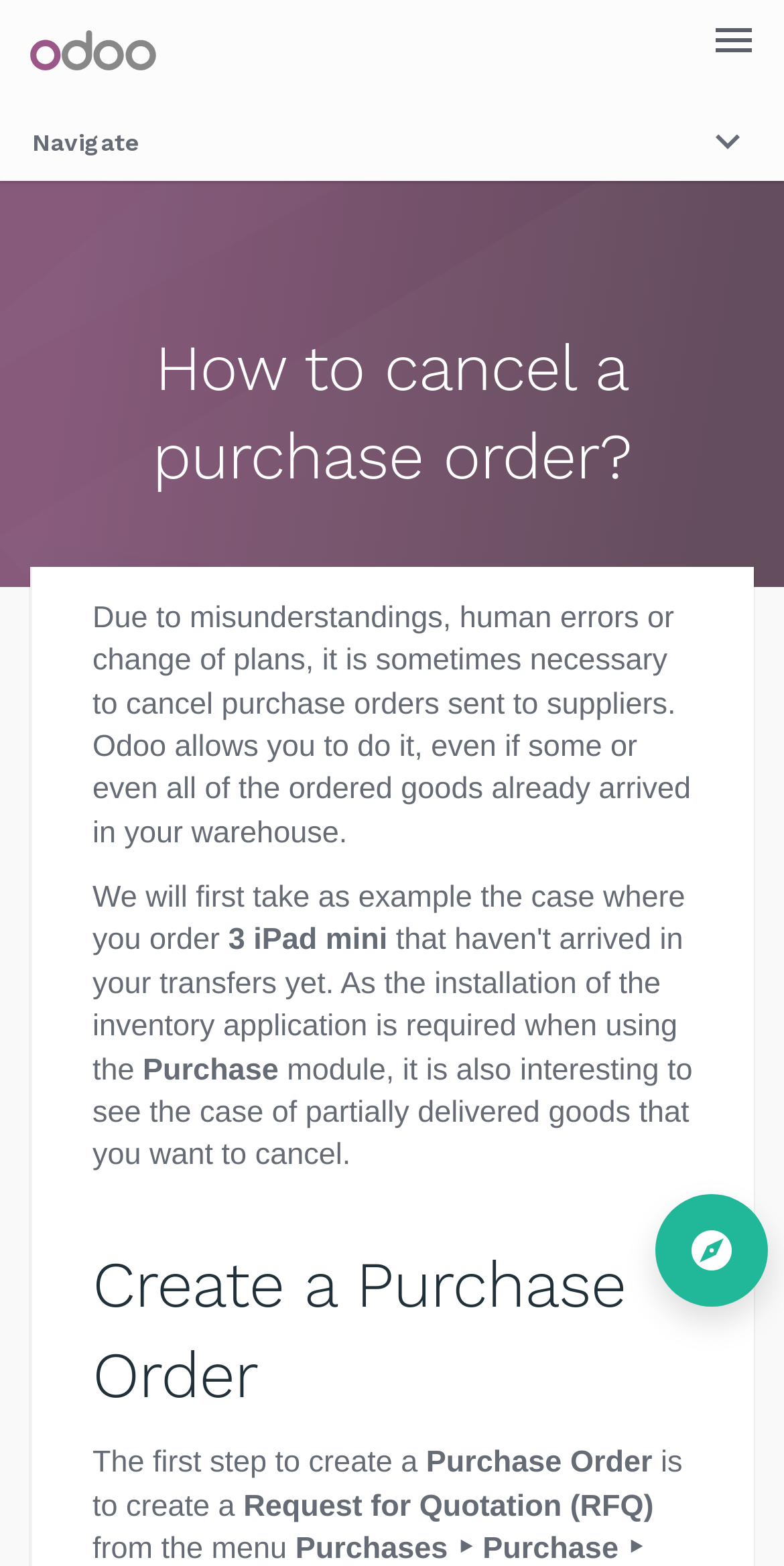Determine the bounding box for the UI element described here: "Navigate".

[0.0, 0.065, 1.0, 0.114]